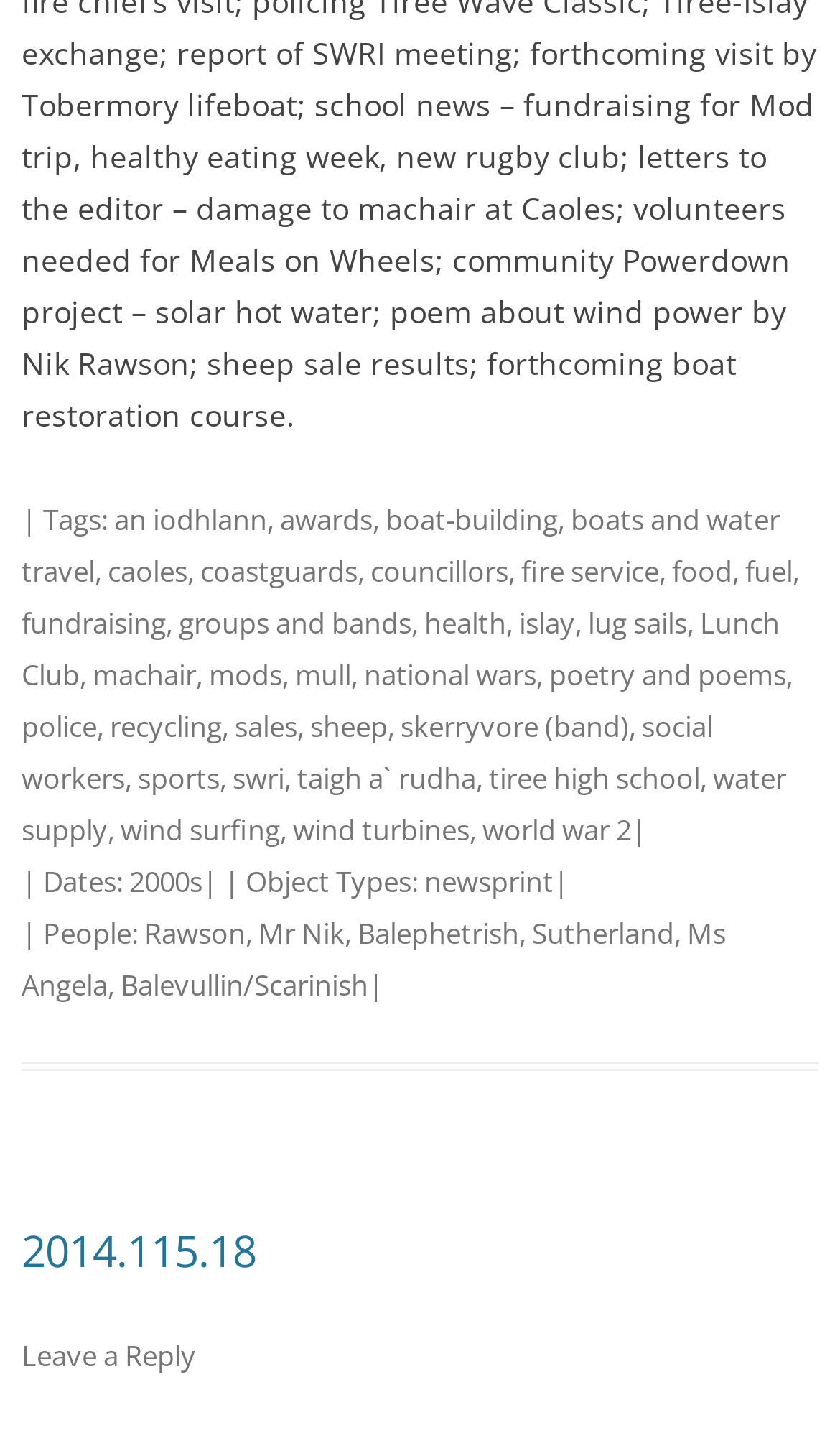What is the text above the footer? Refer to the image and provide a one-word or short phrase answer.

2014.115.18